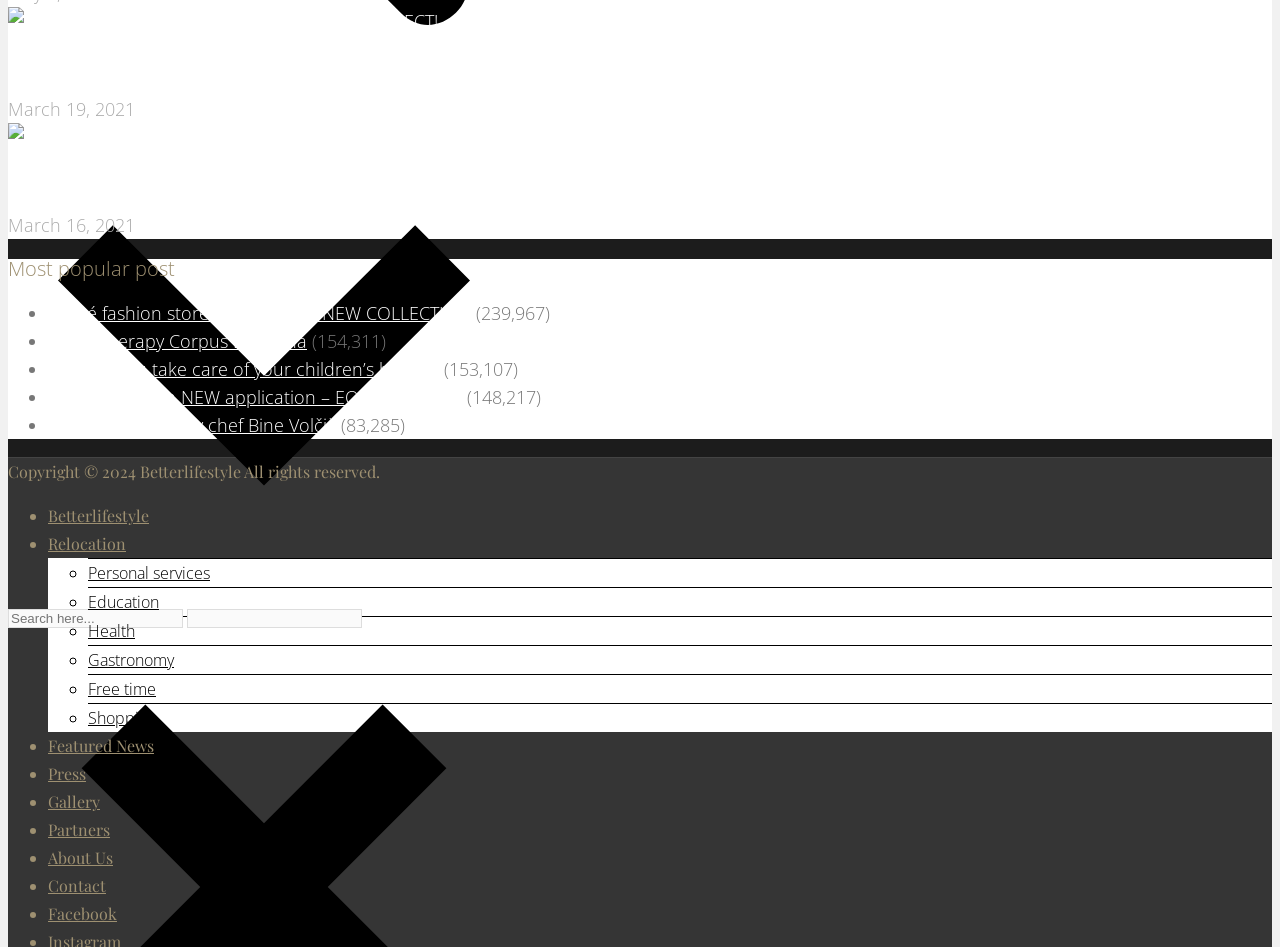Look at the image and answer the question in detail:
How many popular posts are listed?

I counted the list markers '•' under the heading 'Most popular post' and found four links with corresponding static text.